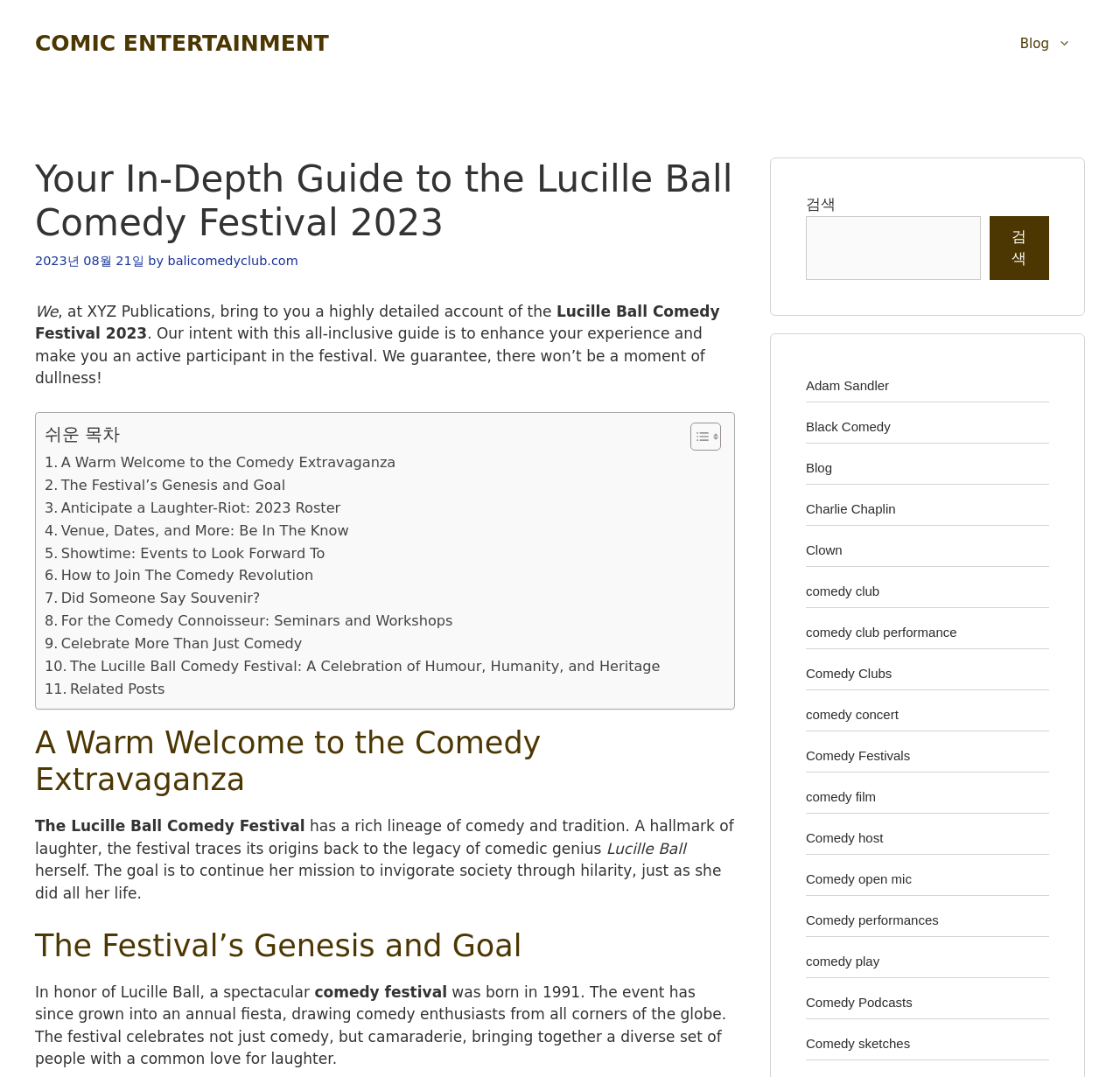Please predict the bounding box coordinates of the element's region where a click is necessary to complete the following instruction: "Click on the 'COMIC ENTERTAINMENT' link". The coordinates should be represented by four float numbers between 0 and 1, i.e., [left, top, right, bottom].

[0.031, 0.028, 0.294, 0.052]